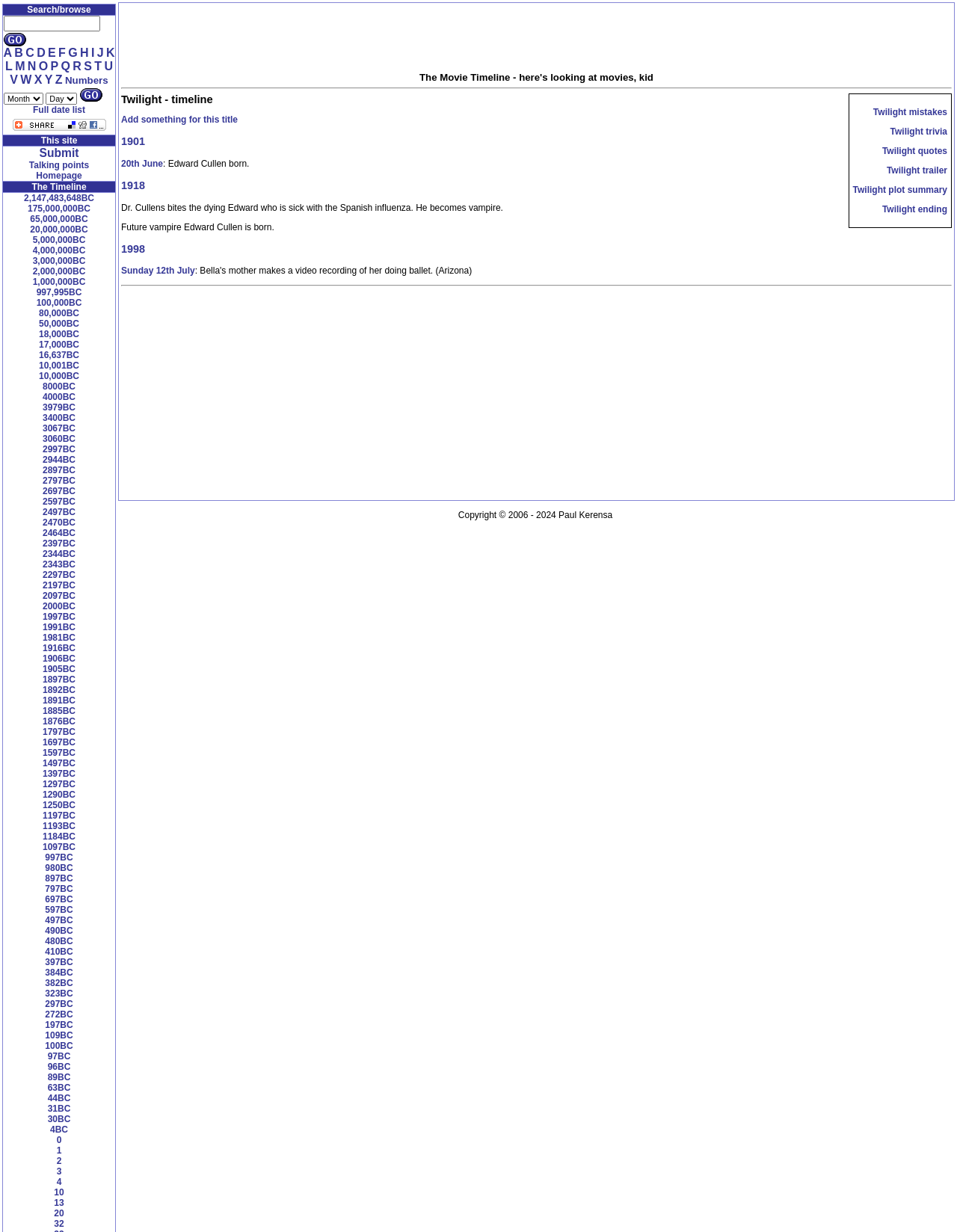How many links are available in the first row?
Please provide a single word or phrase as the answer based on the screenshot.

12